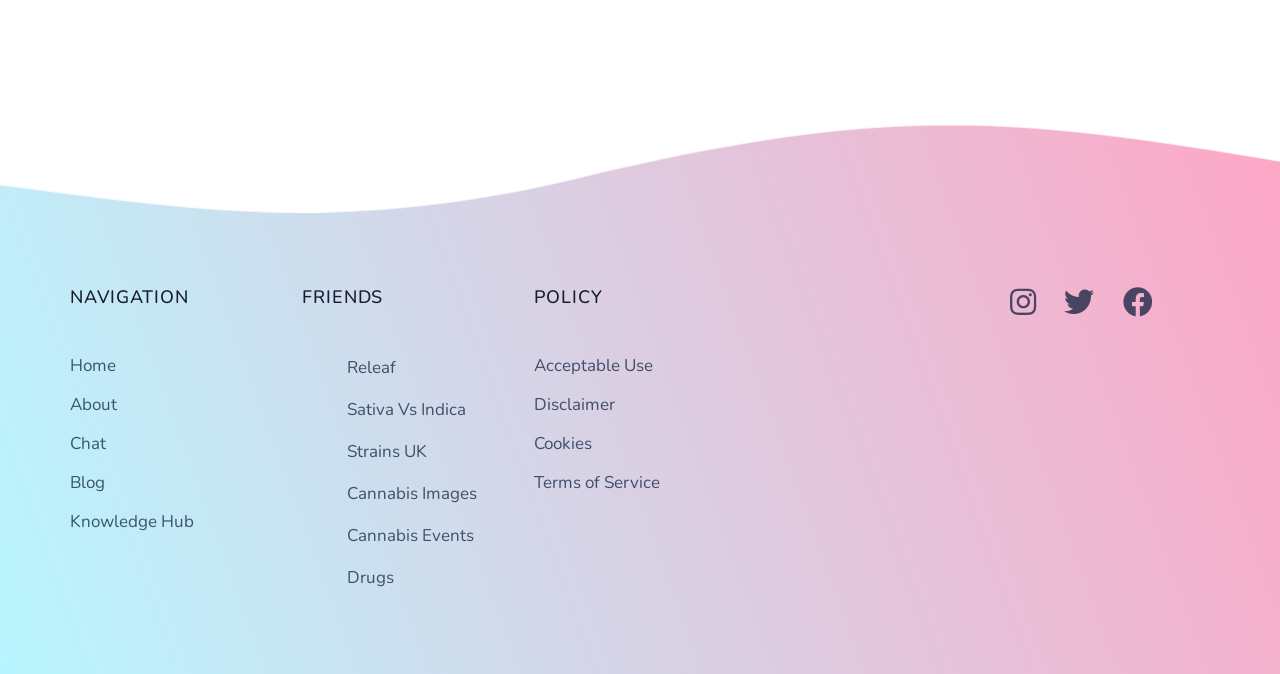Pinpoint the bounding box coordinates of the clickable area needed to execute the instruction: "Check the Cannabis Events UK page". The coordinates should be specified as four float numbers between 0 and 1, i.e., [left, top, right, bottom].

[0.236, 0.772, 0.402, 0.82]